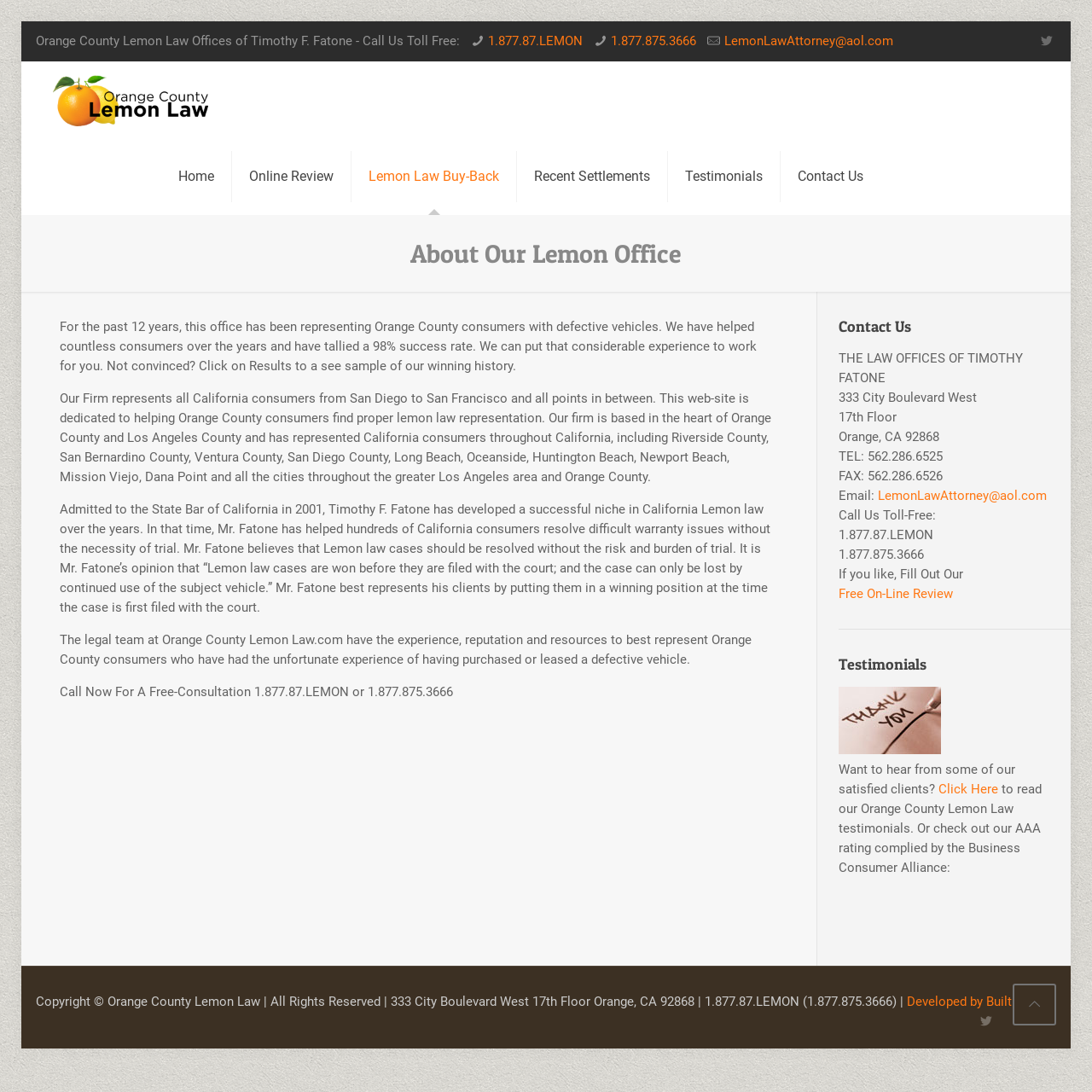Carefully observe the image and respond to the question with a detailed answer:
What is the address of the law office?

I found the address by looking at the text '333 City Boulevard West', '17th Floor', and 'Orange, CA 92868' in the contact information section.